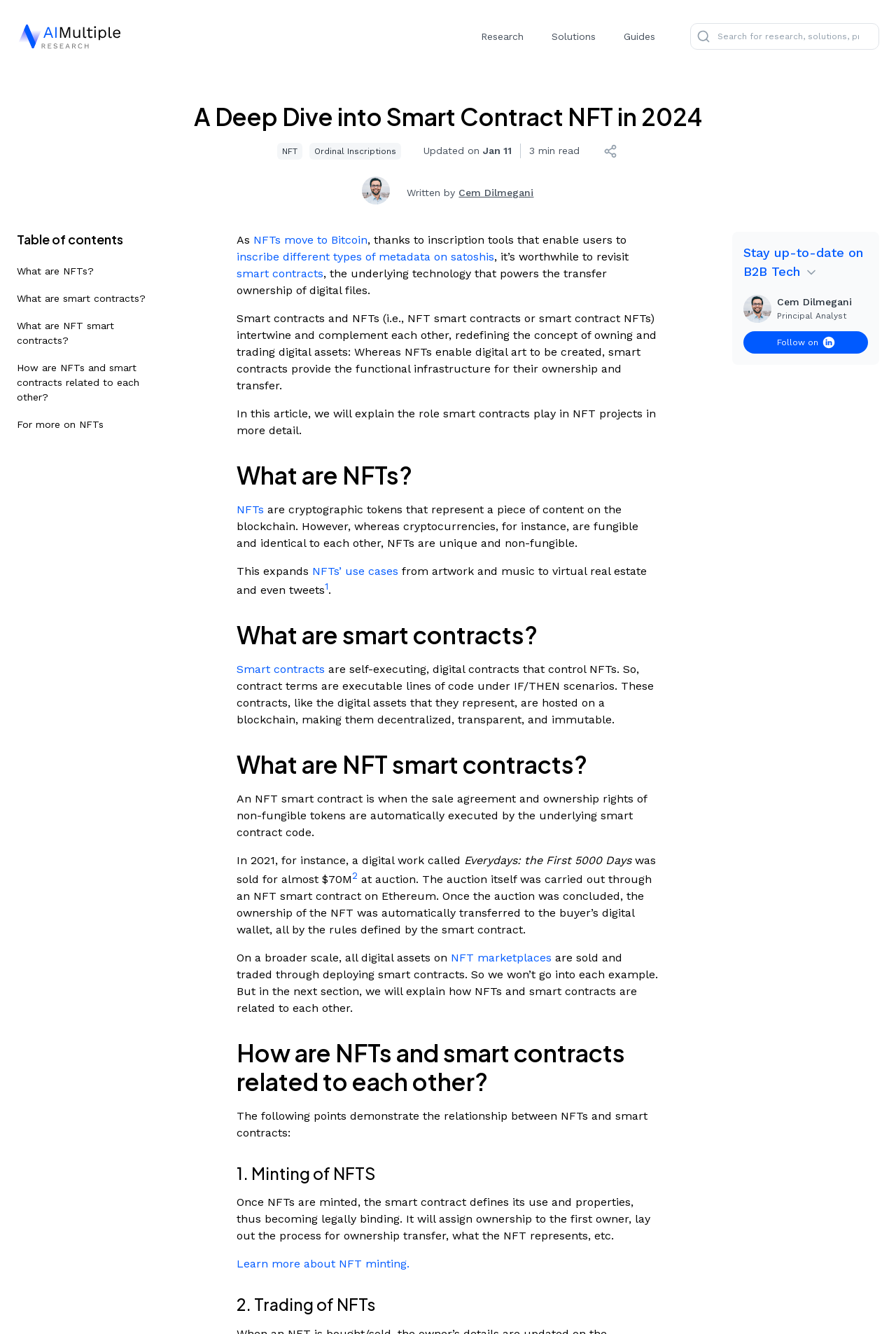Please specify the bounding box coordinates for the clickable region that will help you carry out the instruction: "Read the article about 'What are NFTs?'".

[0.264, 0.346, 0.736, 0.367]